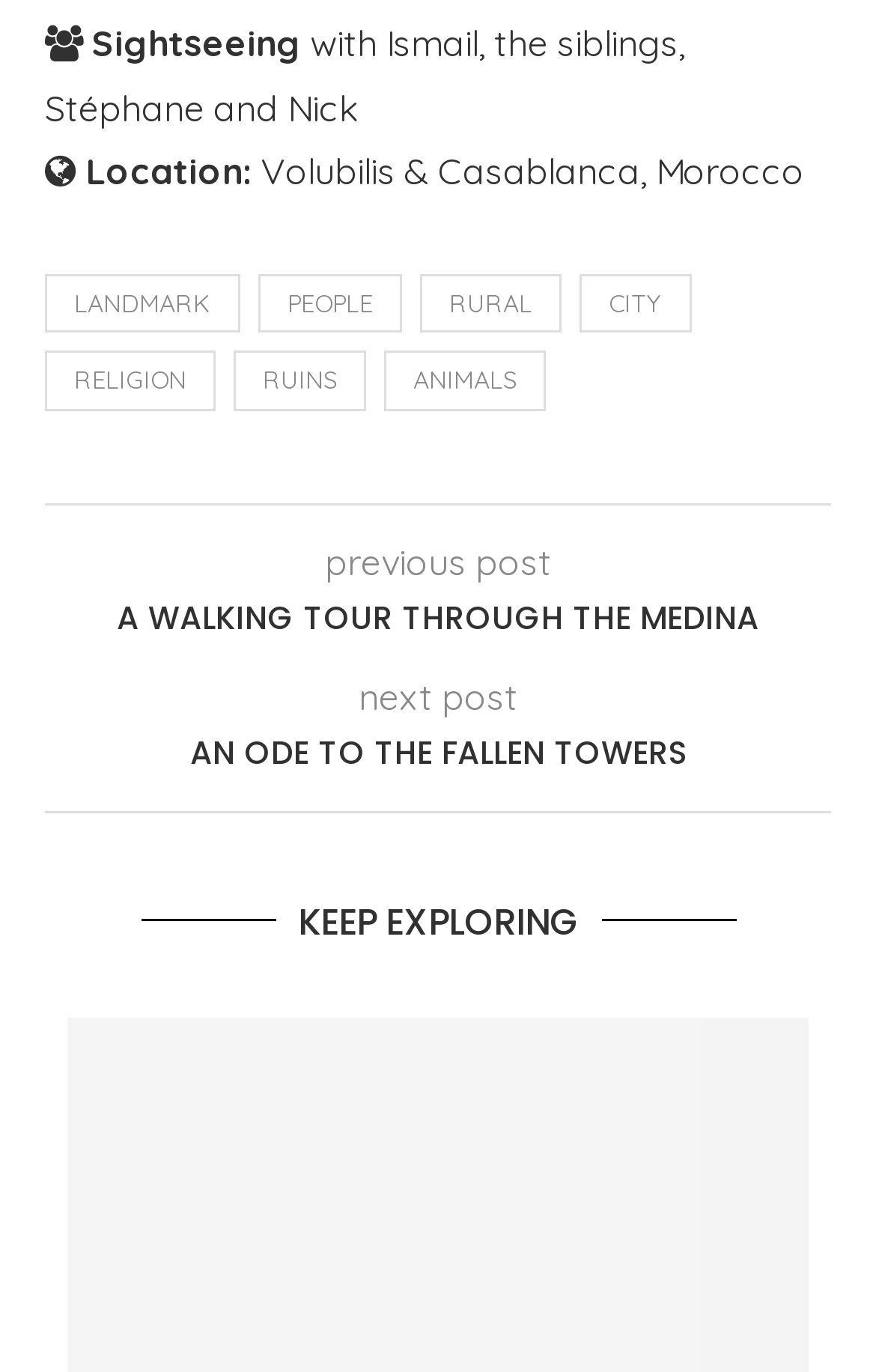Provide a one-word or short-phrase answer to the question:
What is the theme of the webpage?

Sightseeing